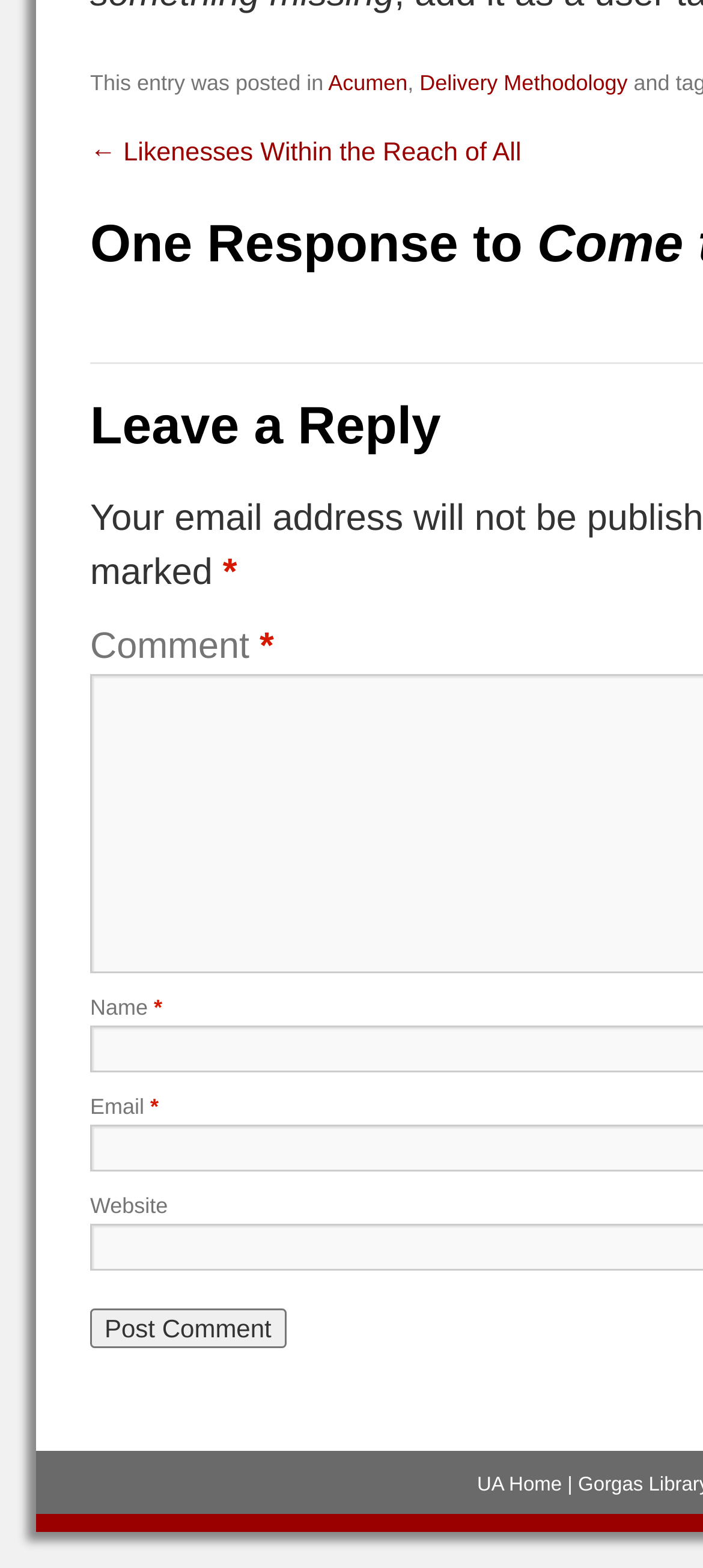Is there a link to navigate to the previous post?
Refer to the image and provide a one-word or short phrase answer.

Yes